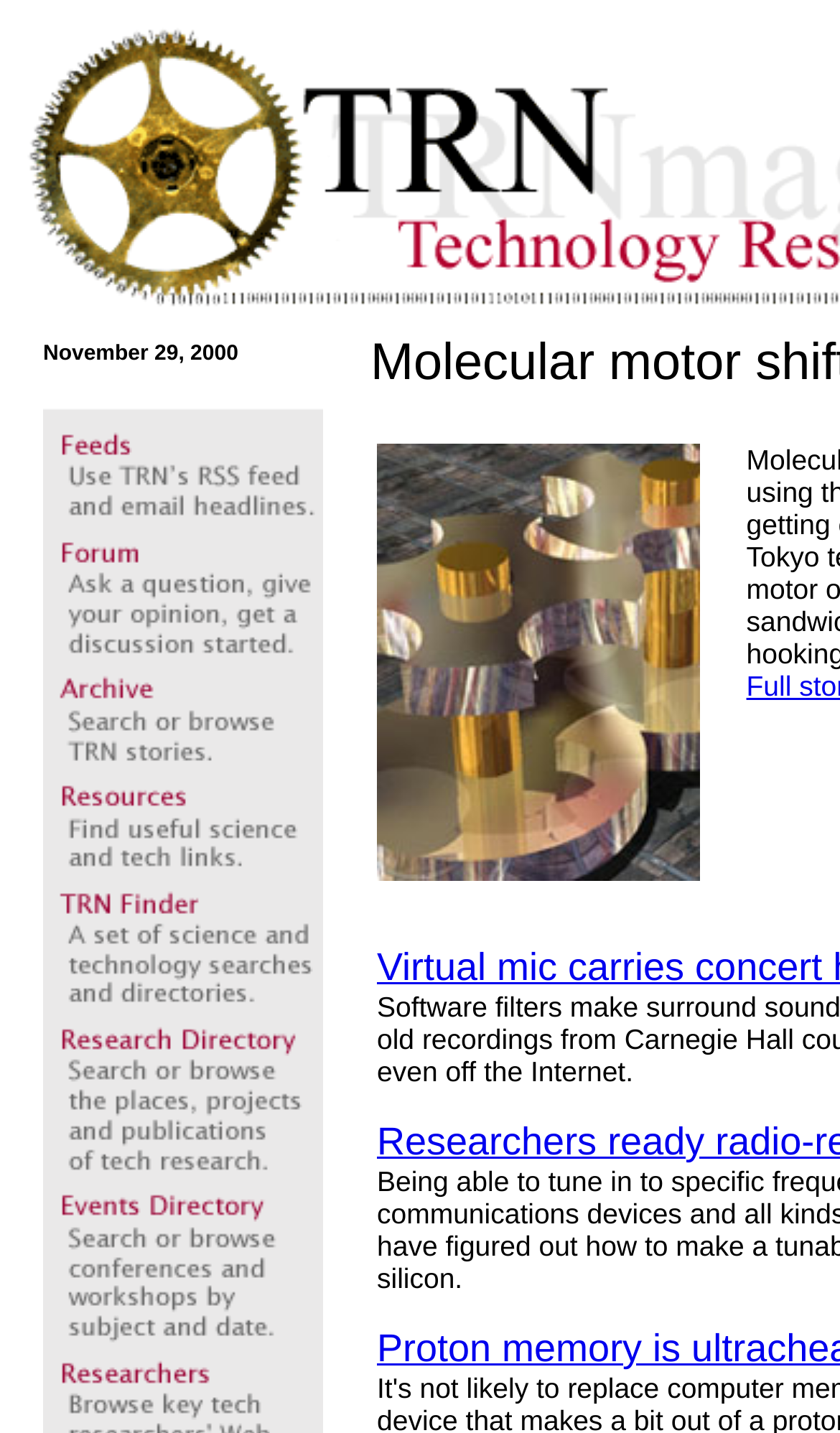Respond concisely with one word or phrase to the following query:
How many columns are in the table?

3